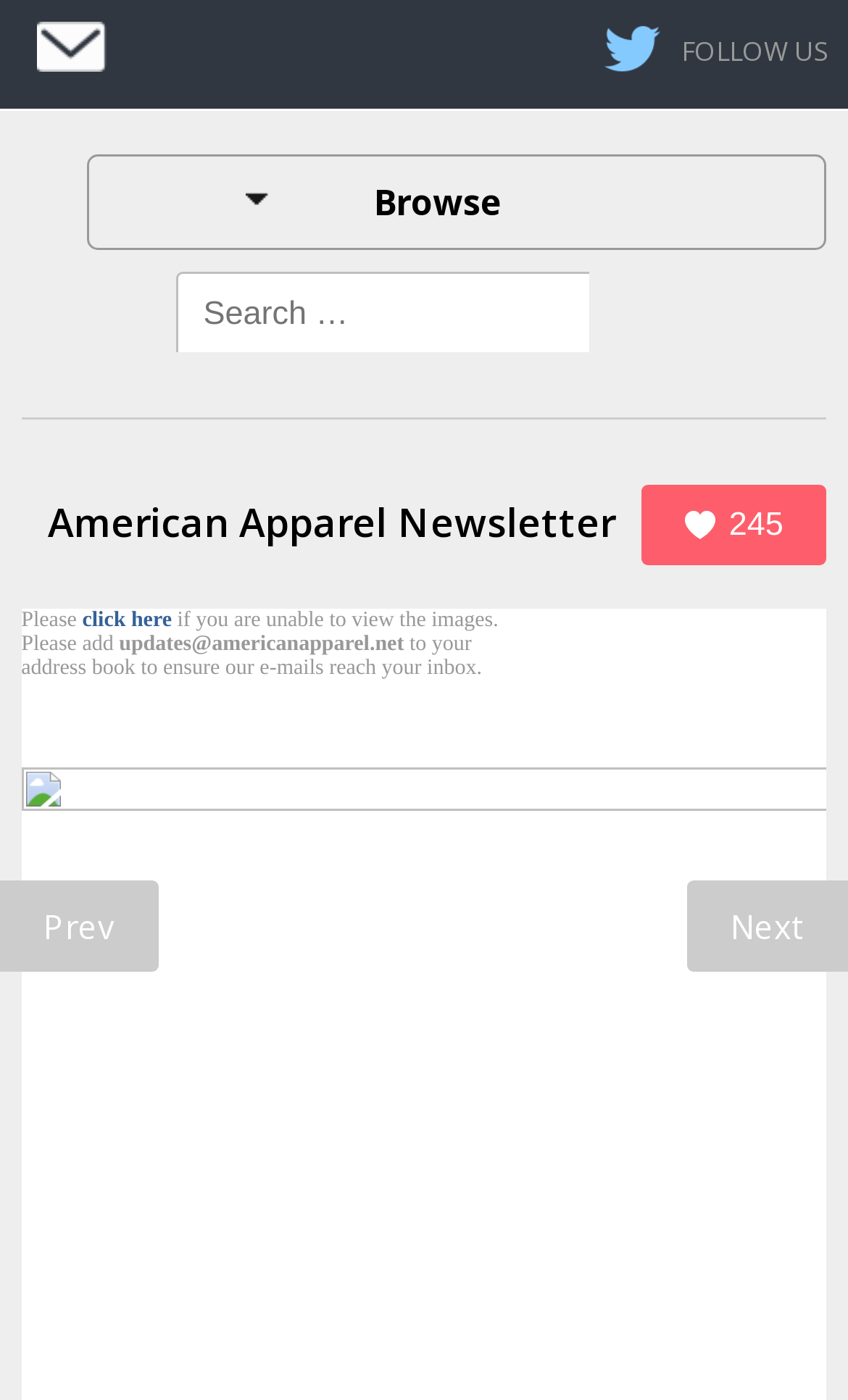Find and provide the bounding box coordinates for the UI element described with: "Babies / Kids".

[0.206, 0.464, 0.453, 0.498]